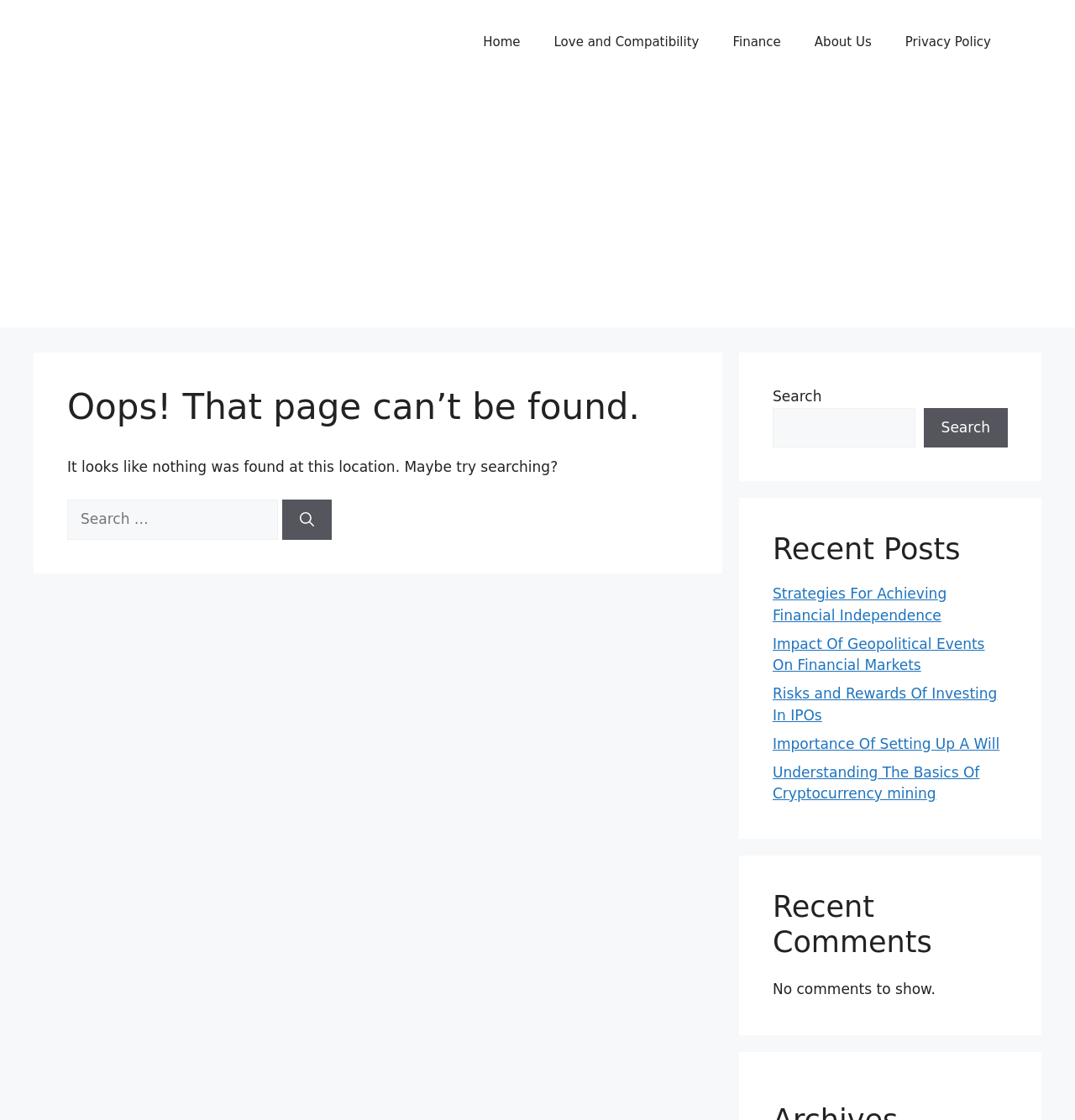Locate the bounding box coordinates of the segment that needs to be clicked to meet this instruction: "Search in the search box".

[0.719, 0.364, 0.851, 0.4]